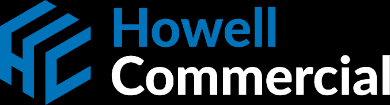Convey a rich and detailed description of the image.

The image features the logo of Howell Commercial, characterized by a distinct and modern design. The logo combines geometric elements with typography: the initials "HC" are interlinked in a stylized manner, conveying a sense of professionalism and expertise. The name "Howell Commercial" is prominently displayed, with "Howell" in a bold blue font, emphasizing the company's identity, while "Commercial" is rendered in a clean, white typeface. This design reflects the firm’s focus on providing comprehensive solutions for property needs, as suggested by their commitment to helping clients navigate complex real estate challenges, including asset management and property leasing. The logo symbolizes their mission to generate significant value for their clients and position them as knowledgeable advisors in the commercial property sector.